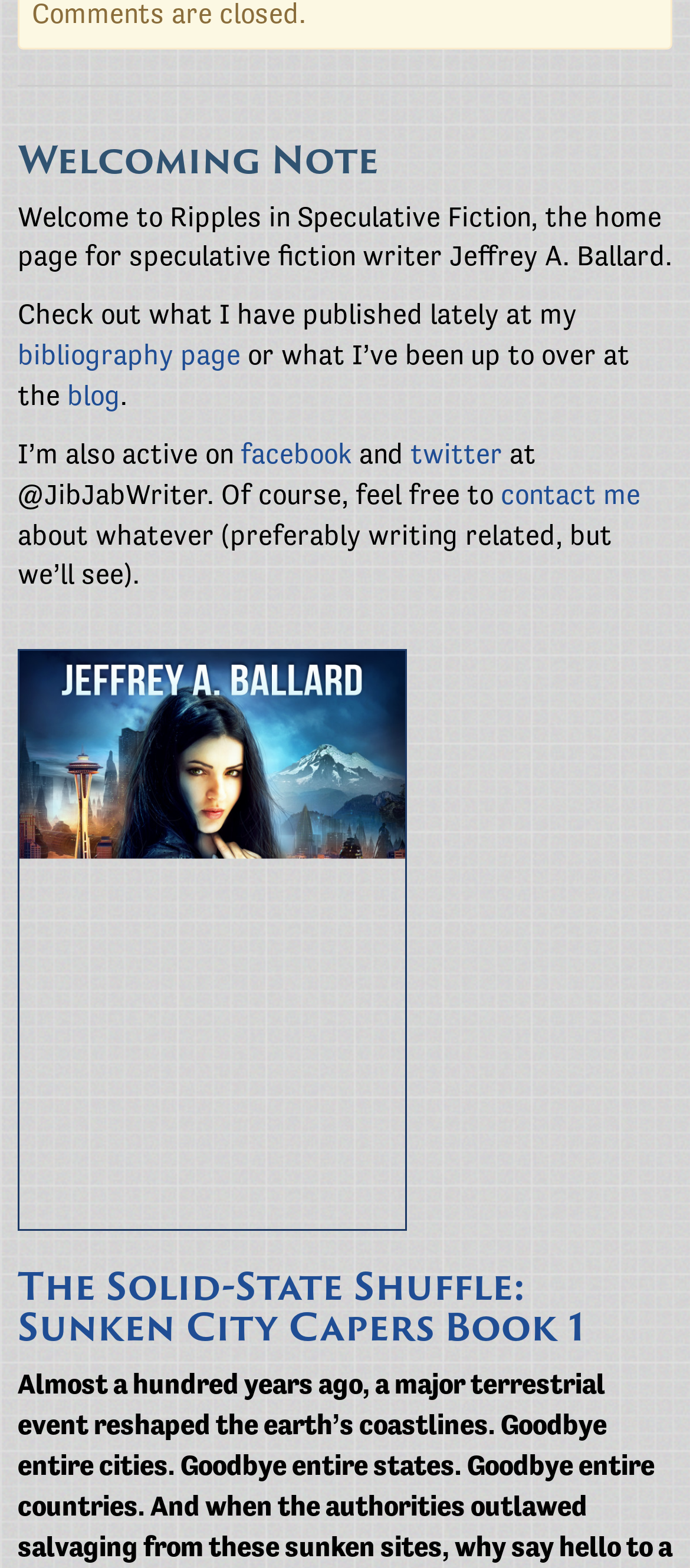Identify the bounding box of the UI component described as: "bibliography page".

[0.026, 0.216, 0.349, 0.237]